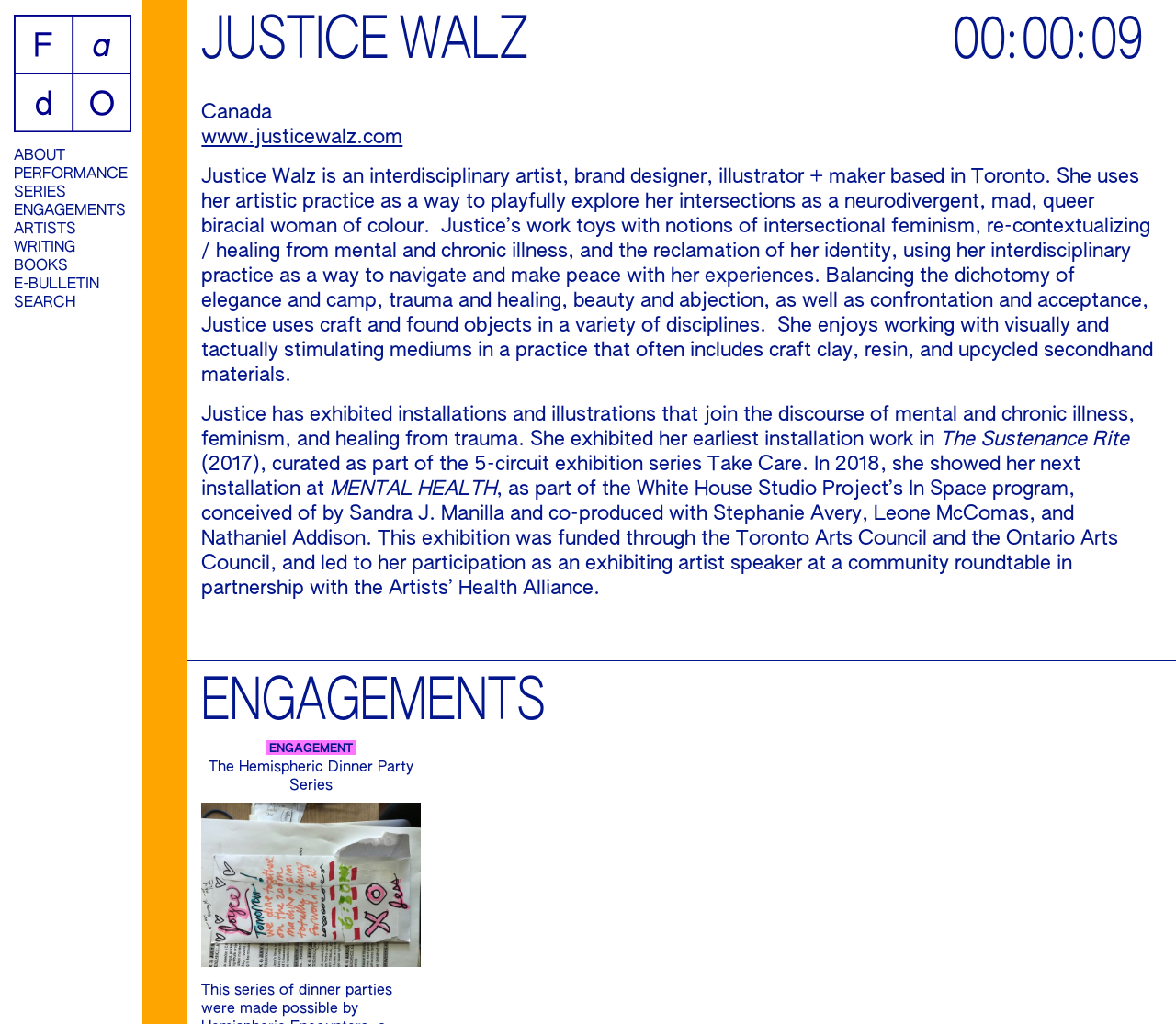Locate the bounding box coordinates of the clickable element to fulfill the following instruction: "click ABOUT link". Provide the coordinates as four float numbers between 0 and 1 in the format [left, top, right, bottom].

[0.012, 0.144, 0.112, 0.162]